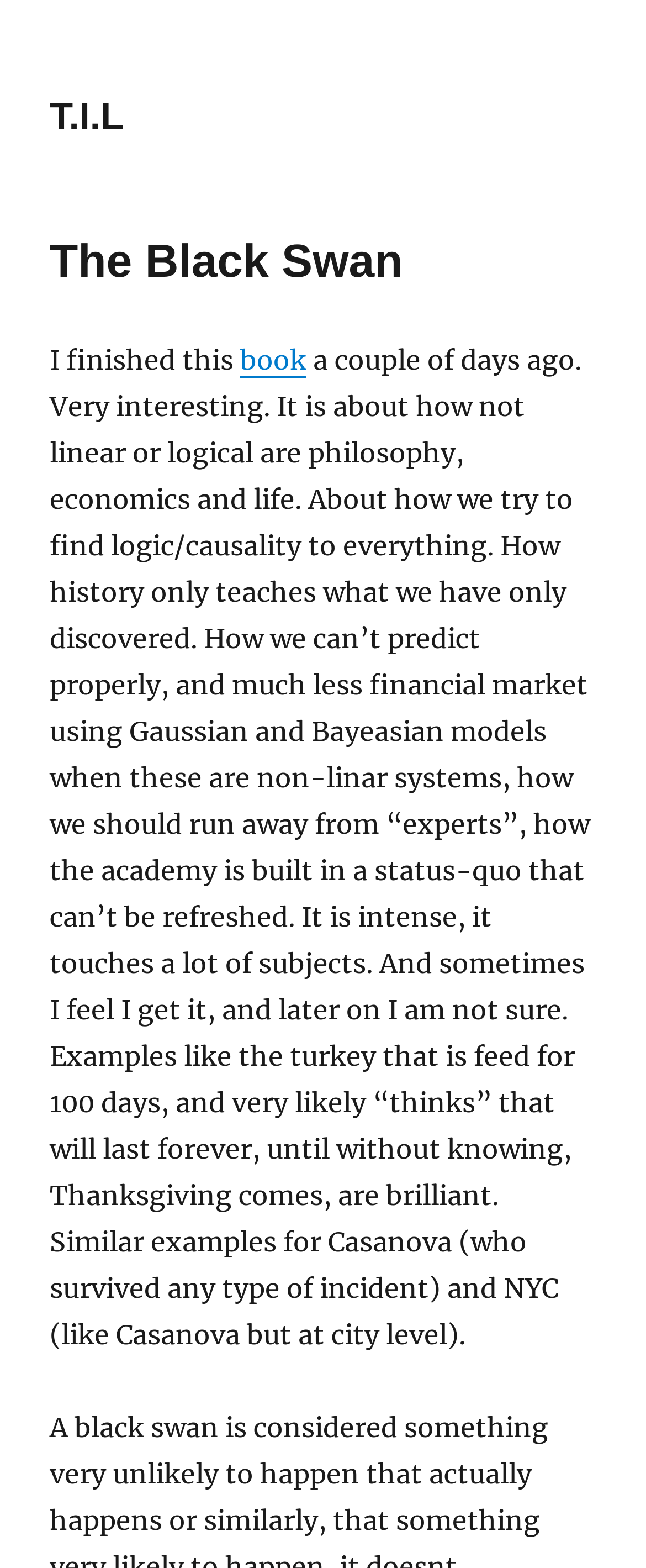Using the element description: "book", determine the bounding box coordinates for the specified UI element. The coordinates should be four float numbers between 0 and 1, [left, top, right, bottom].

[0.372, 0.219, 0.474, 0.24]